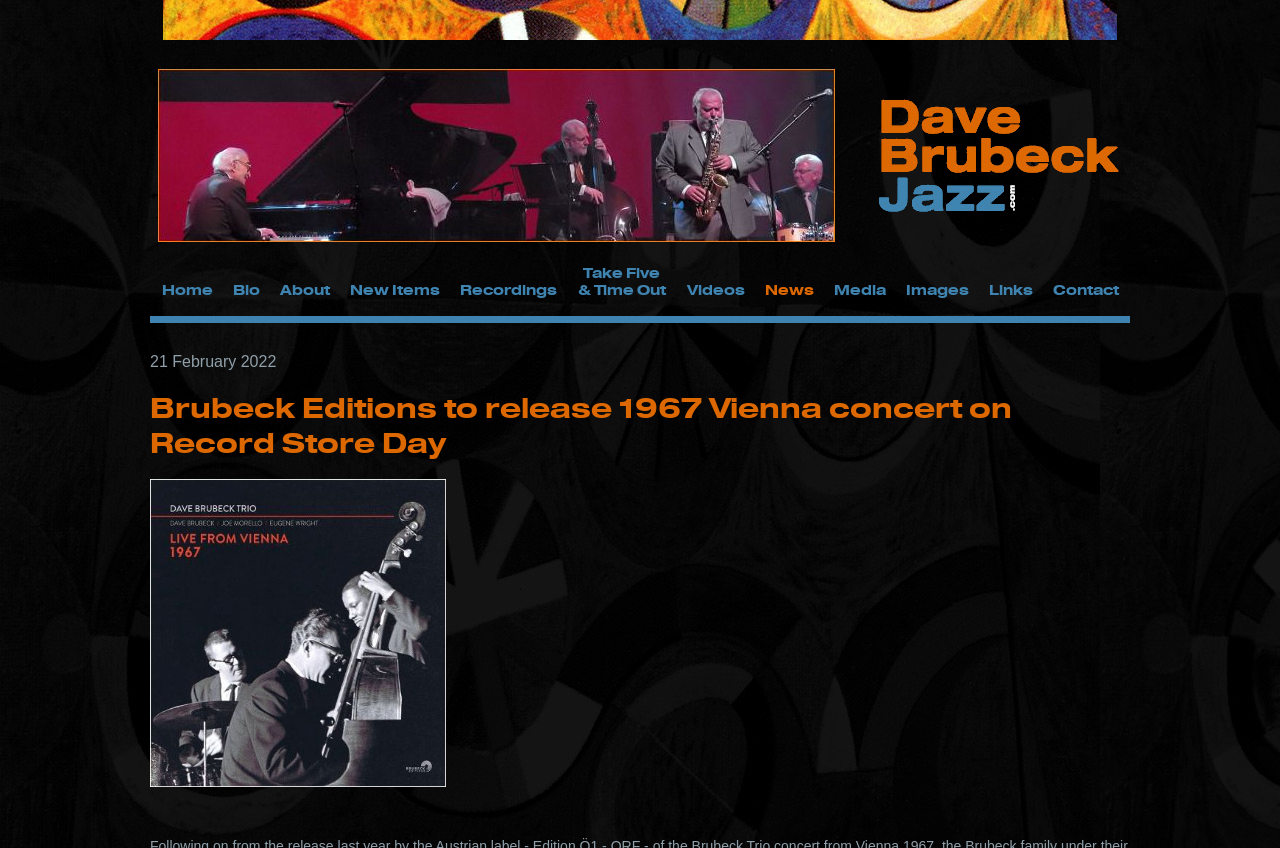Provide the bounding box coordinates for the specified HTML element described in this description: "Take Five & Time Out". The coordinates should be four float numbers ranging from 0 to 1, in the format [left, top, right, bottom].

[0.443, 0.29, 0.529, 0.373]